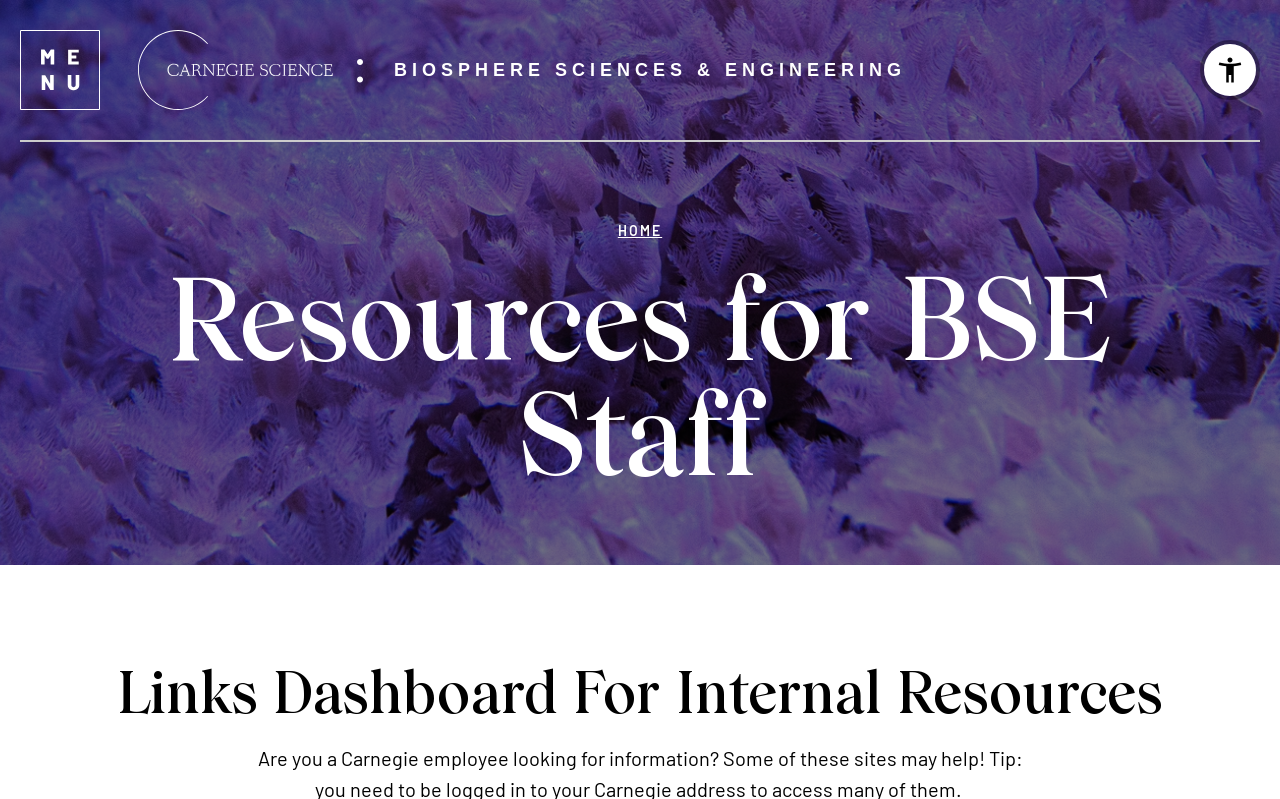What is the image on the top of the webpage?
Look at the image and respond with a one-word or short-phrase answer.

Coral growing at the Department of Embryology